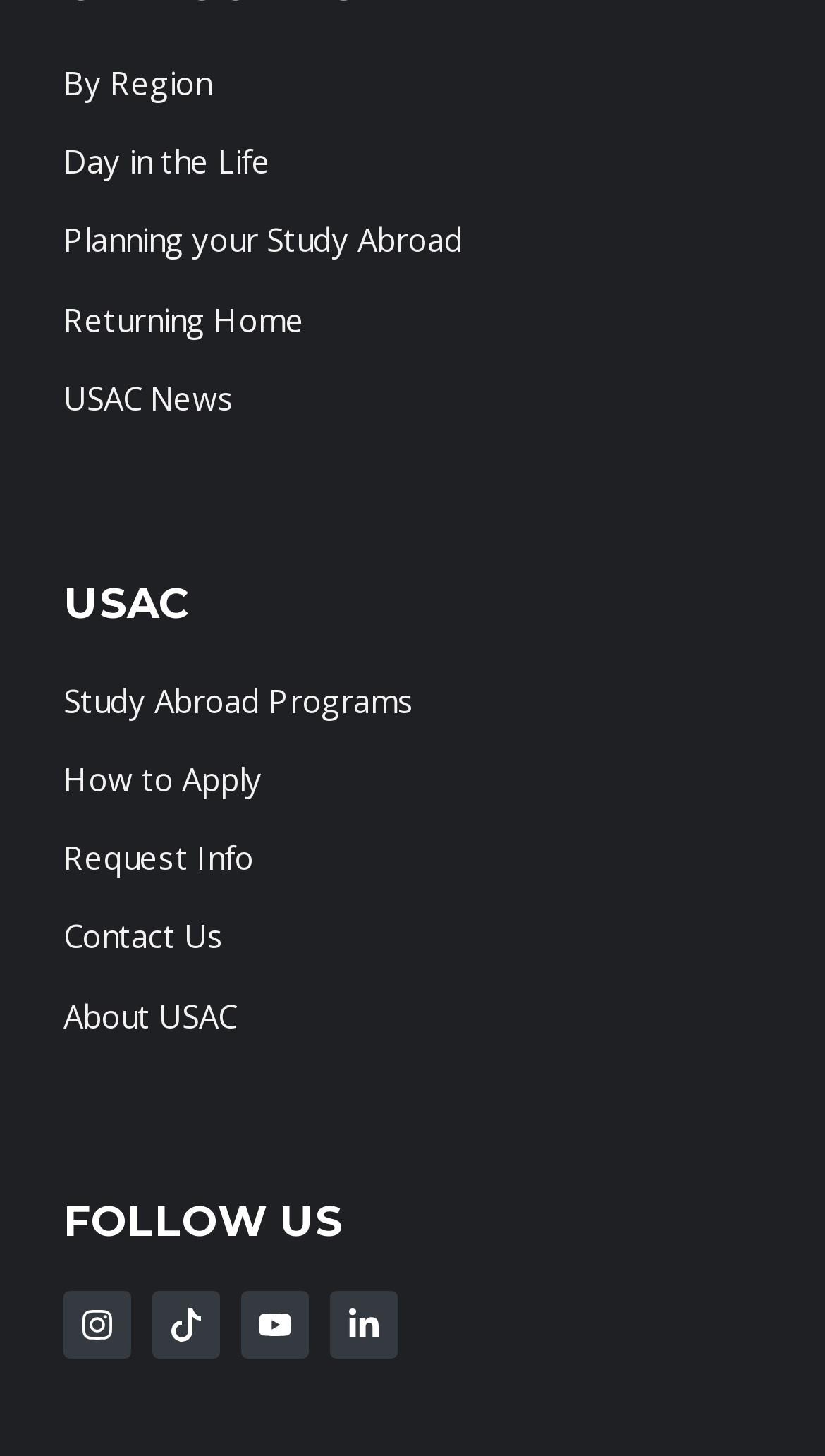What is the second link in the 'FOLLOW US' section?
Based on the image, give a concise answer in the form of a single word or short phrase.

Follow Us on Twitter